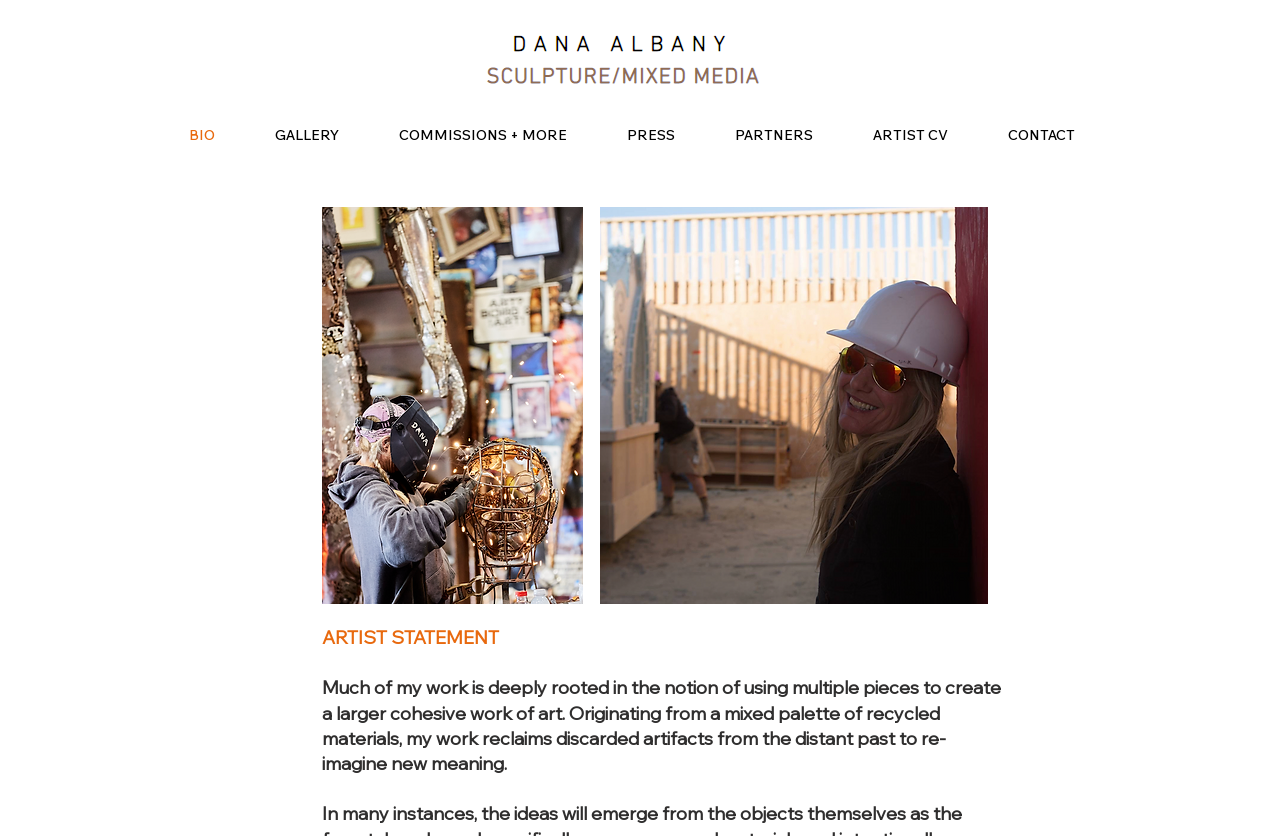Explain the webpage in detail, including its primary components.

The webpage is about Dana Albany, a Bay Area artist who creates large-scale sculptures, museum exhibits, and interactive installations. At the top left of the page, there is a logo image with the text "Burning Man - Dana Albany Sculpture & Installation Artist". 

Below the logo, there is a navigation menu with seven links: "BIO", "GALLERY", "COMMISSIONS + MORE", "PRESS", "PARTNERS", "ARTIST CV", and "CONTACT". These links are aligned horizontally and take up most of the width of the page.

Further down the page, there is a section with the title "ARTIST STATEMENT" in bold font. Below the title, there is a brief paragraph describing the artist's work, which involves using recycled materials to create new meaning. The text is centered on the page and takes up about half of the page's width.